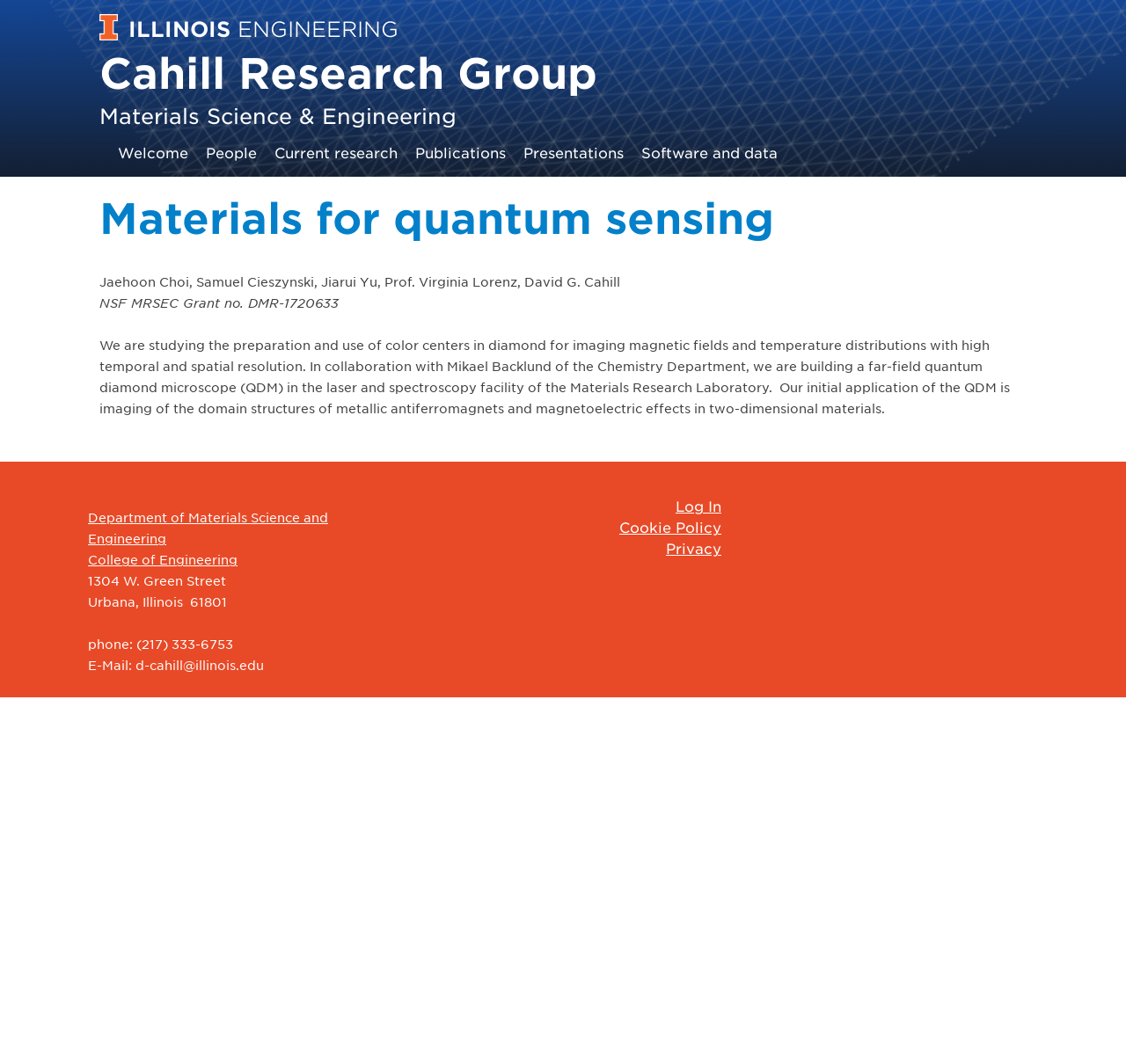Given the element description Book Creator, predict the bounding box coordinates for the UI element in the webpage screenshot. The format should be (top-left x, top-left y, bottom-right x, bottom-right y), and the values should be between 0 and 1.

None